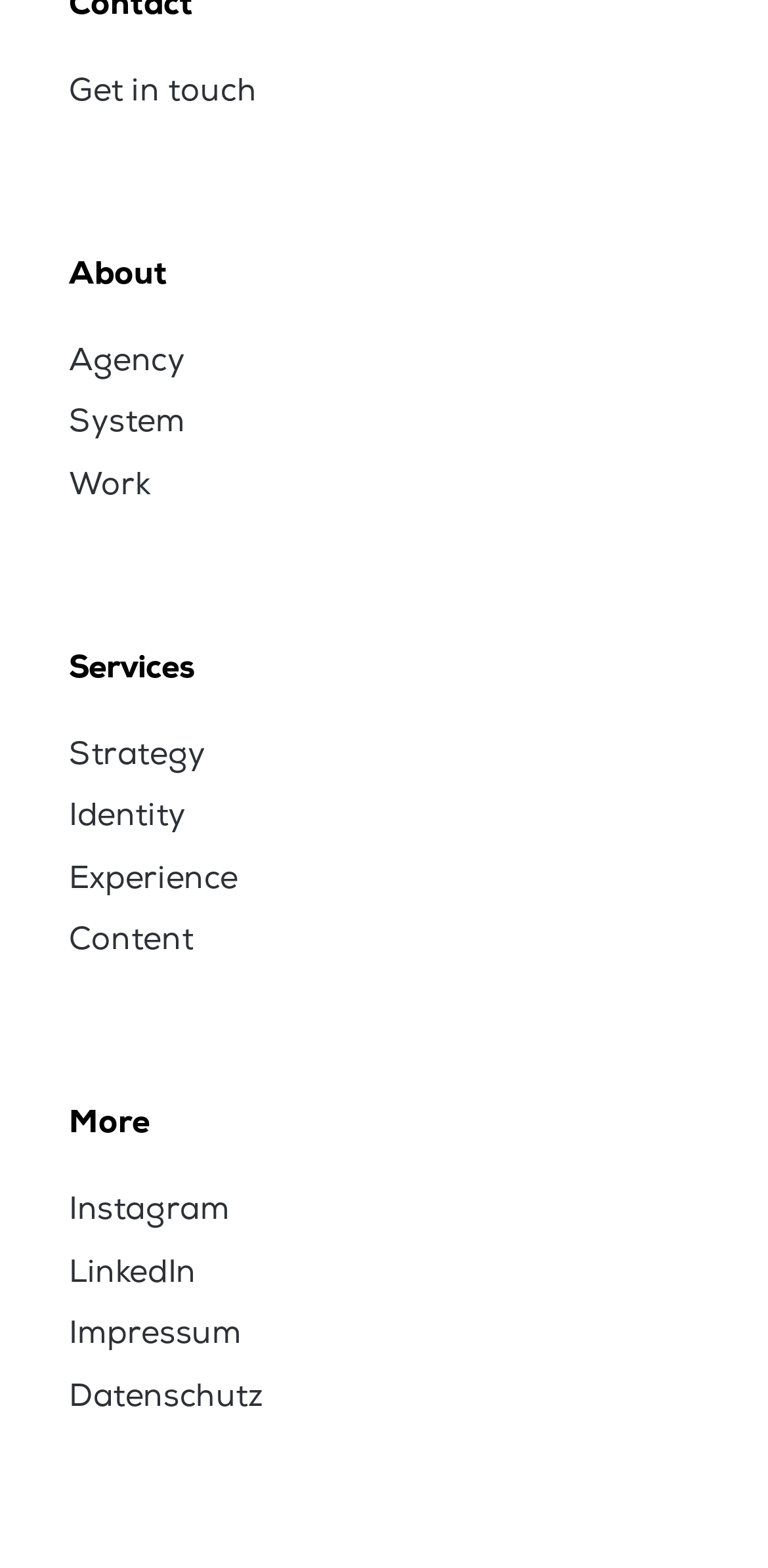Bounding box coordinates must be specified in the format (top-left x, top-left y, bottom-right x, bottom-right y). All values should be floating point numbers between 0 and 1. What are the bounding box coordinates of the UI element described as: Get in touch

[0.09, 0.043, 0.334, 0.076]